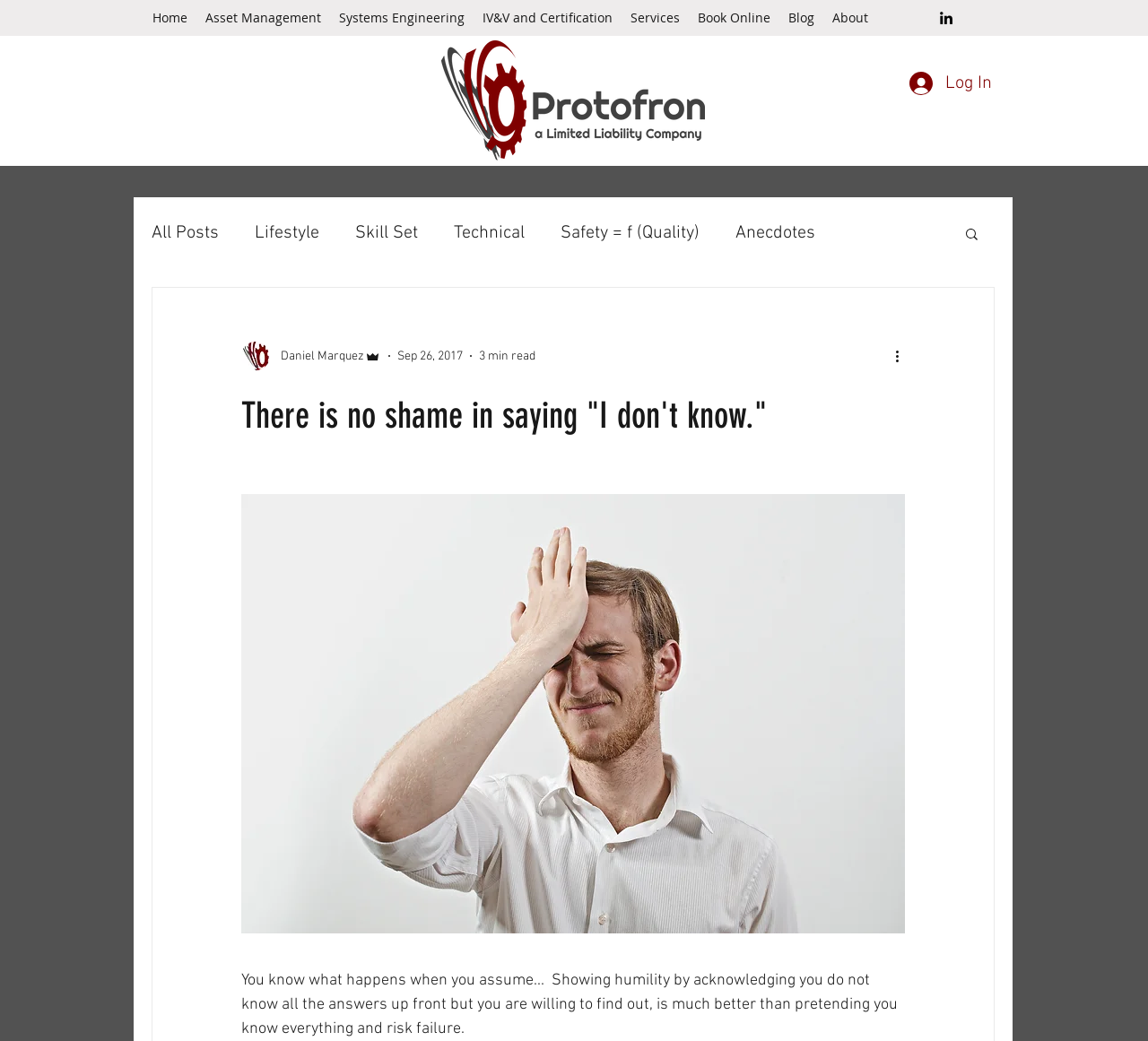Locate the bounding box of the UI element defined by this description: "IV&V and Certification". The coordinates should be given as four float numbers between 0 and 1, formatted as [left, top, right, bottom].

[0.412, 0.004, 0.541, 0.03]